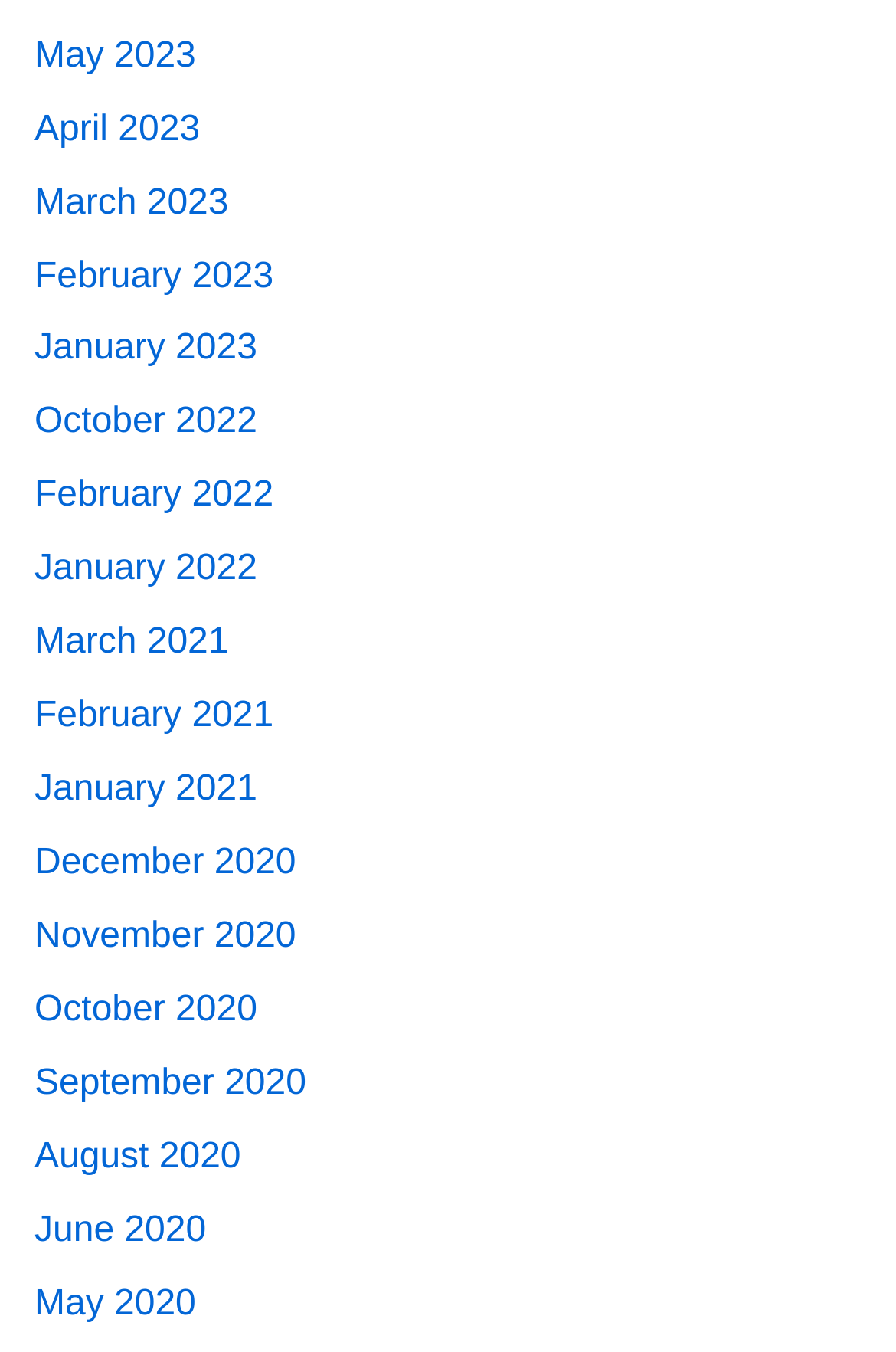Based on the visual content of the image, answer the question thoroughly: What is the earliest month listed?

I examined the list of links and found that the earliest month listed is June 2020, which is at the bottom of the list.